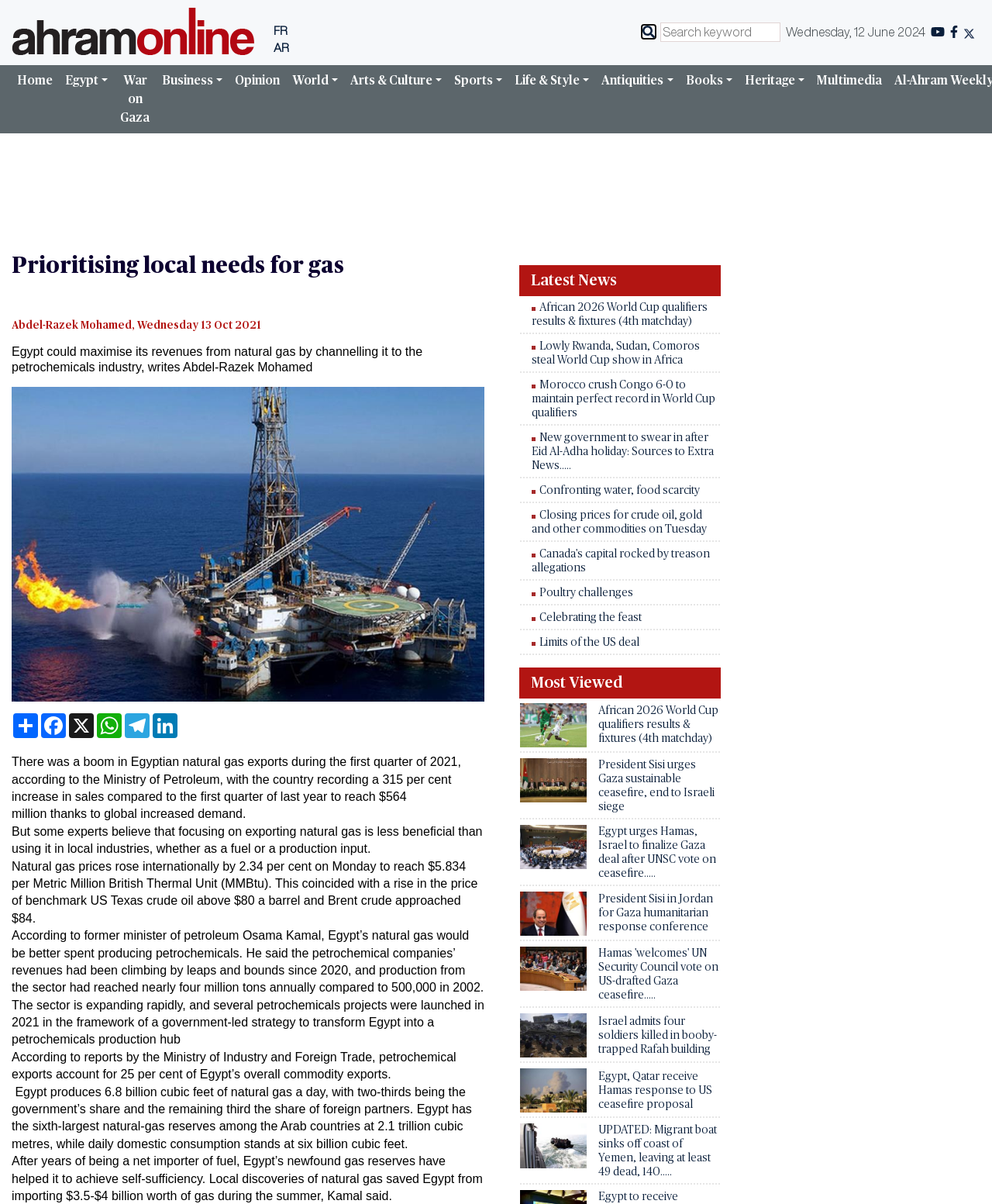Detail the features and information presented on the webpage.

The webpage is an article from Al-Ahram Weekly, an online news publication. At the top, there is a navigation menu with links to different sections, including Home, Egypt, War on Gaza, Business, Opinion, World, Arts & Culture, Sports, Life & Style, Antiquities, Books, Heritage, and Multimedia. Below the navigation menu, there is a search bar and a date display showing "Wednesday, 12 June 2024".

The main article is titled "Prioritising local needs for gas" and is written by Abdel-Razek Mohamed. The article discusses the benefits of using natural gas in local industries, such as petrochemicals, rather than exporting it. The text is divided into several paragraphs, with headings and subheadings breaking up the content.

To the right of the article, there is a sidebar with links to social media platforms, including Facebook, WhatsApp, Telegram, and LinkedIn, allowing users to share the article. Below the social media links, there is a section titled "Latest News" with a table of news articles, each with a title and a link to the full article. The news articles are arranged in a vertical list, with the most recent articles at the top.

Further down the page, there is another section titled "Most Viewed" with a similar table of news articles, but this time showing the most viewed articles on the website. The layout of this section is similar to the "Latest News" section, with a vertical list of article titles and links.

Throughout the webpage, there are several images, including a logo at the top and images accompanying the news articles in the sidebar. The overall design is clean and easy to navigate, with clear headings and concise text.